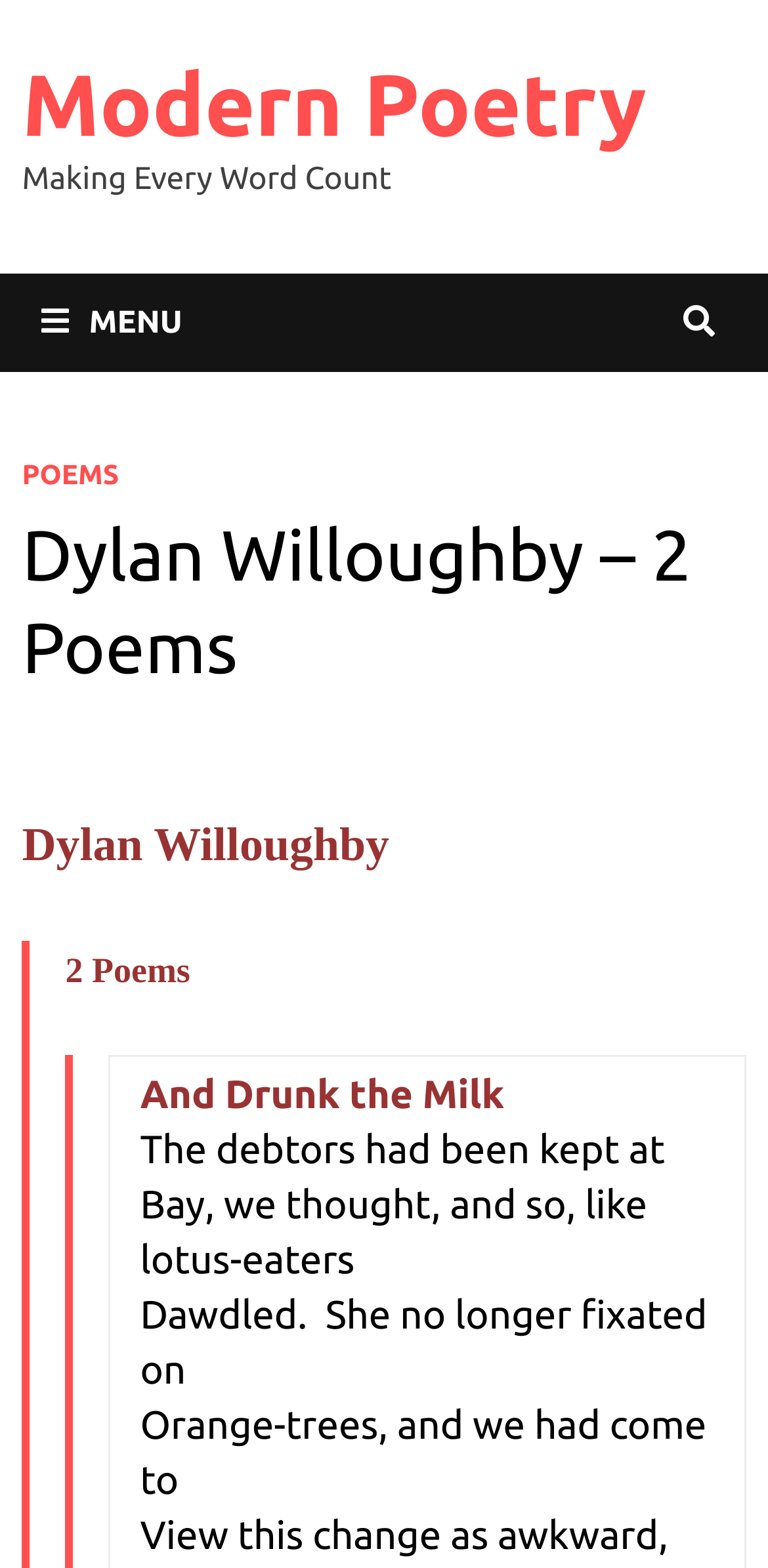Respond to the question below with a single word or phrase:
How many poems are displayed?

2